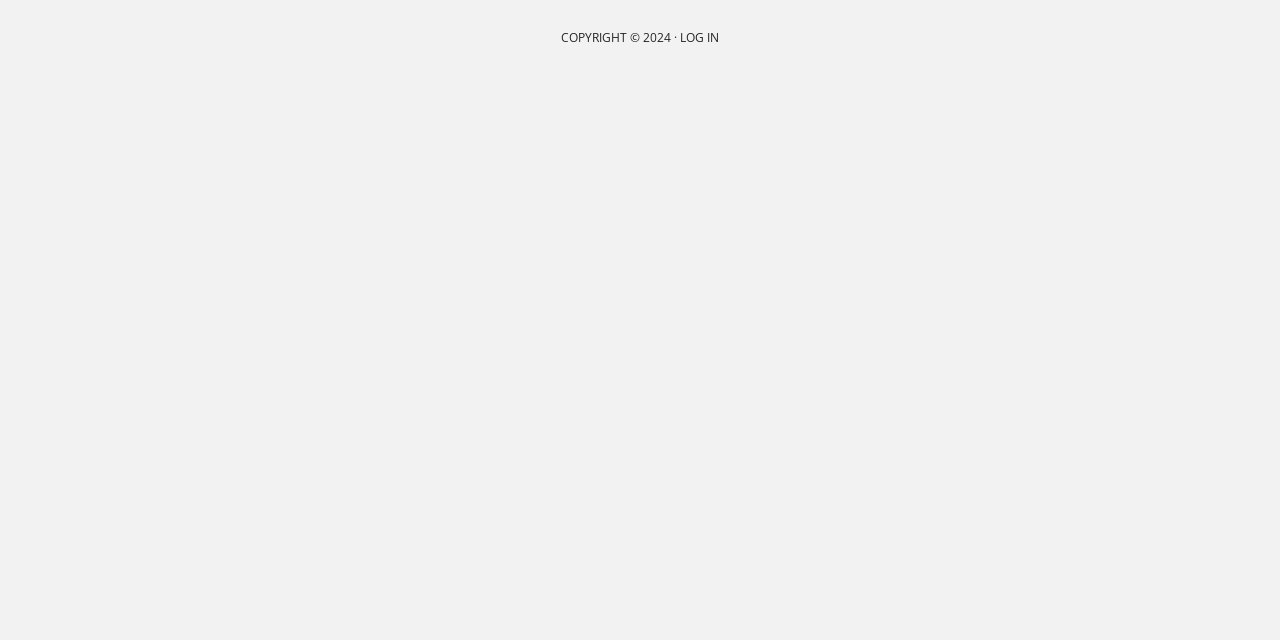Using the element description: "Log in", determine the bounding box coordinates. The coordinates should be in the format [left, top, right, bottom], with values between 0 and 1.

[0.531, 0.045, 0.562, 0.072]